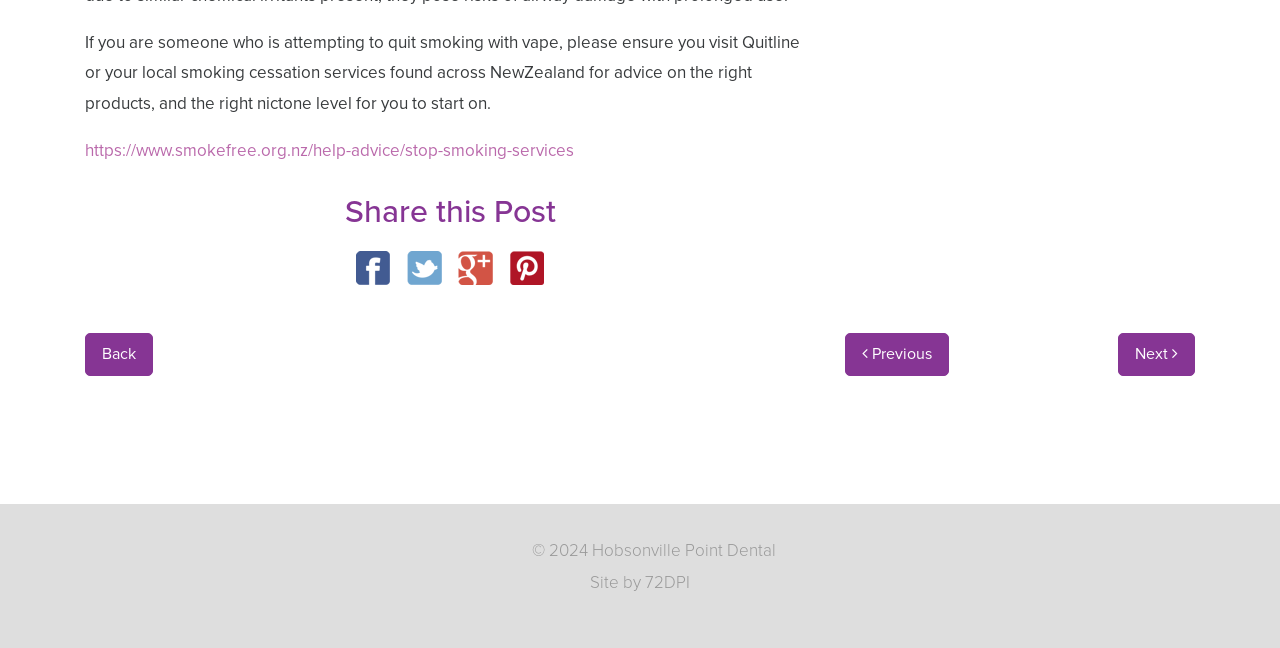What is the purpose of visiting Quitline or local smoking cessation services?
Please describe in detail the information shown in the image to answer the question.

The webpage suggests that individuals attempting to quit smoking with vape should visit Quitline or local smoking cessation services to receive advice on the right products and nicotine levels for them to start with.